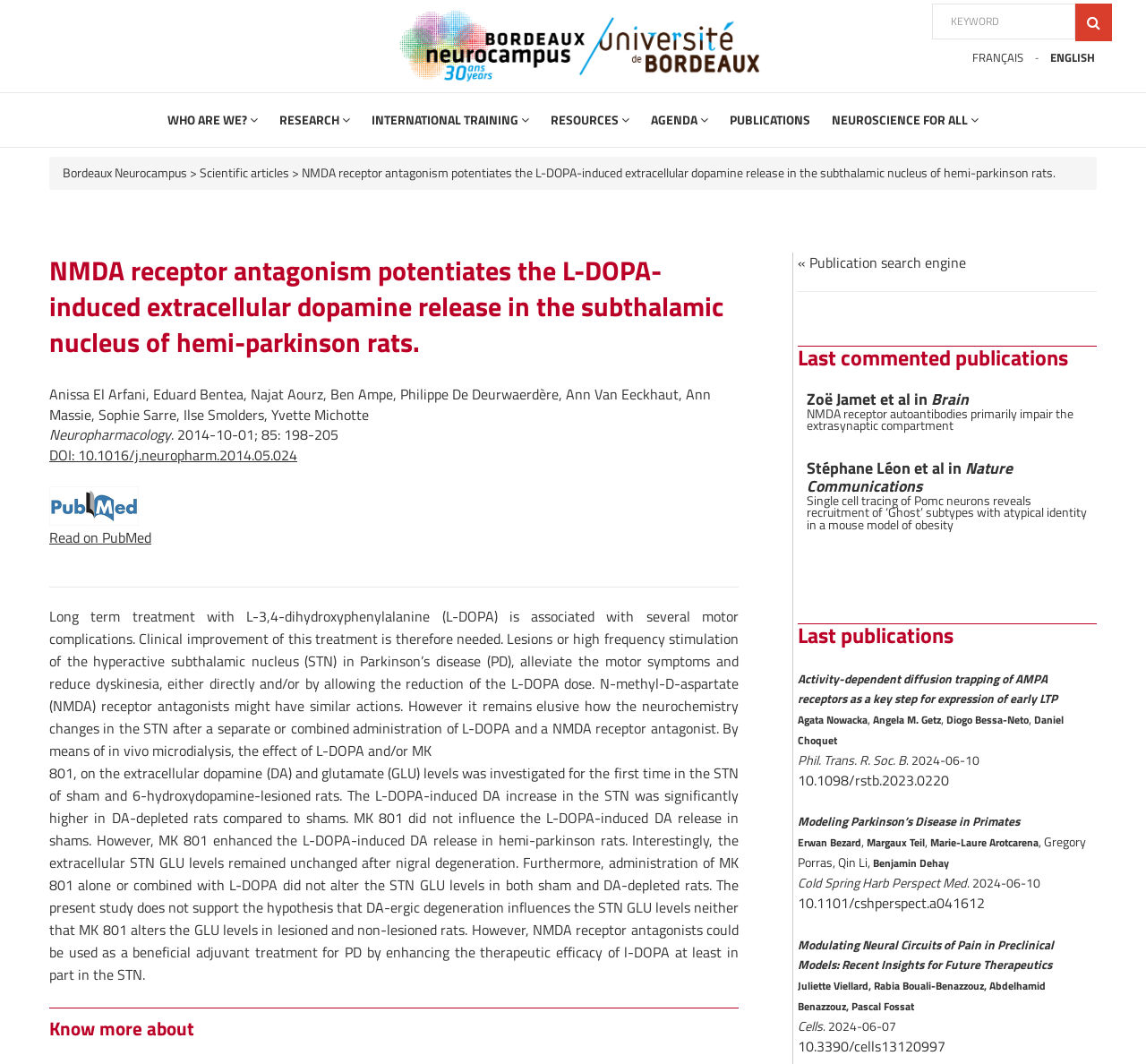What is the DOI of the publication?
Examine the image and give a concise answer in one word or a short phrase.

10.1016/j.neuropharm.2014.05.024